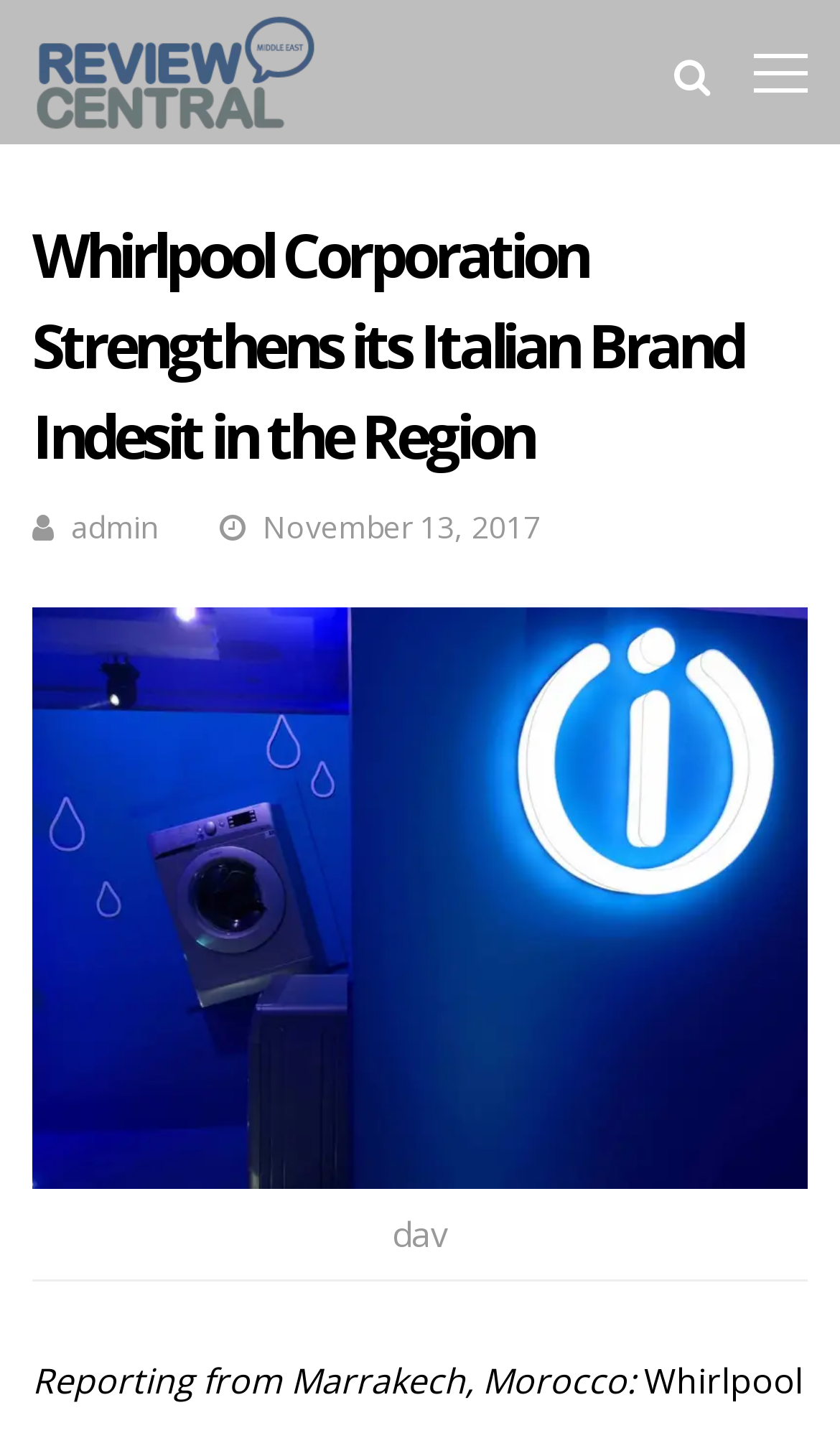Carefully observe the image and respond to the question with a detailed answer:
What is the date of the article?

The date of the article can be found by looking at the time element on the webpage, which contains the text 'November 13, 2017'.